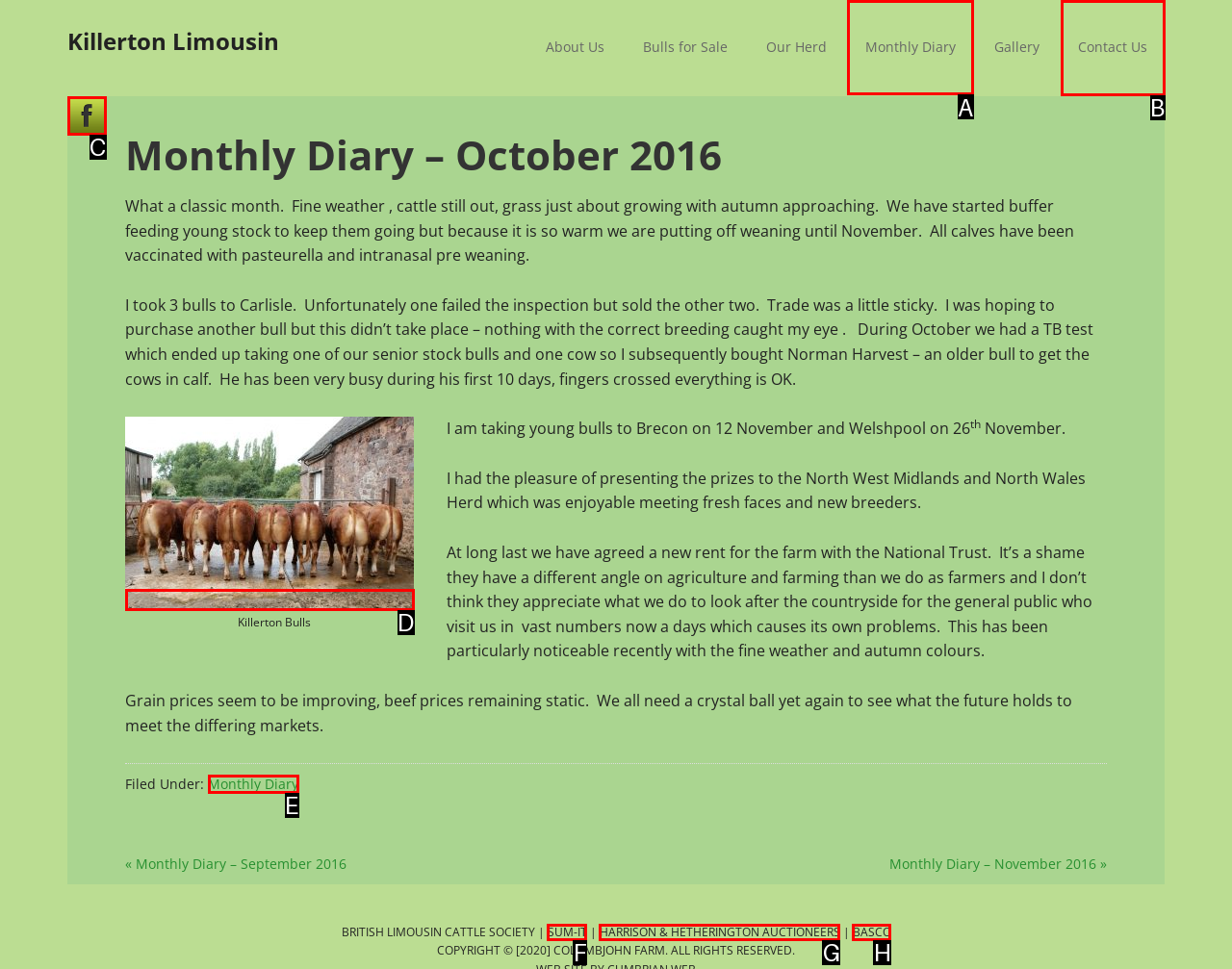Choose the letter of the option you need to click to View the 'Monthly Diary' page. Answer with the letter only.

A